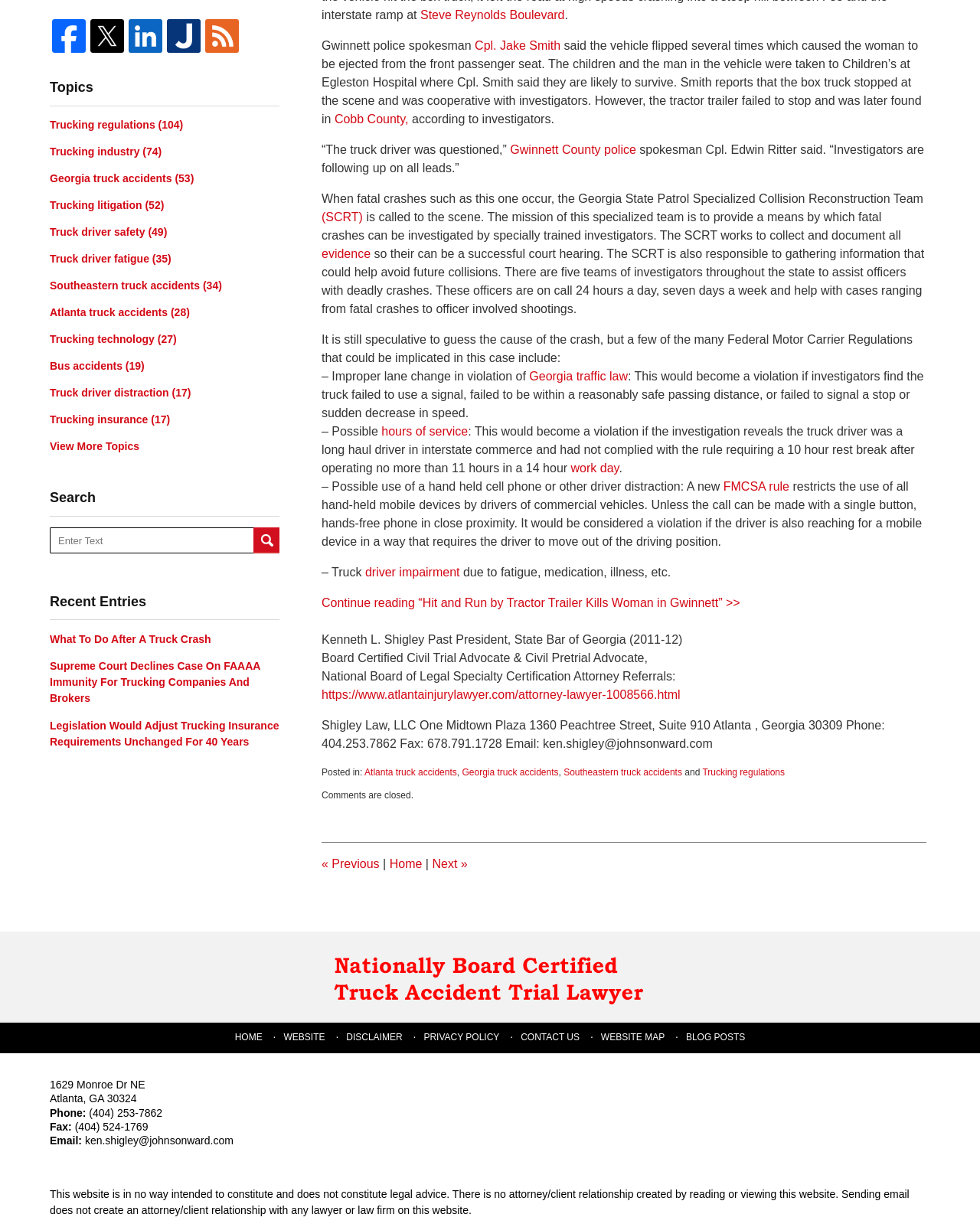Please determine the bounding box coordinates for the UI element described as: "LyricsKeeper.com".

None